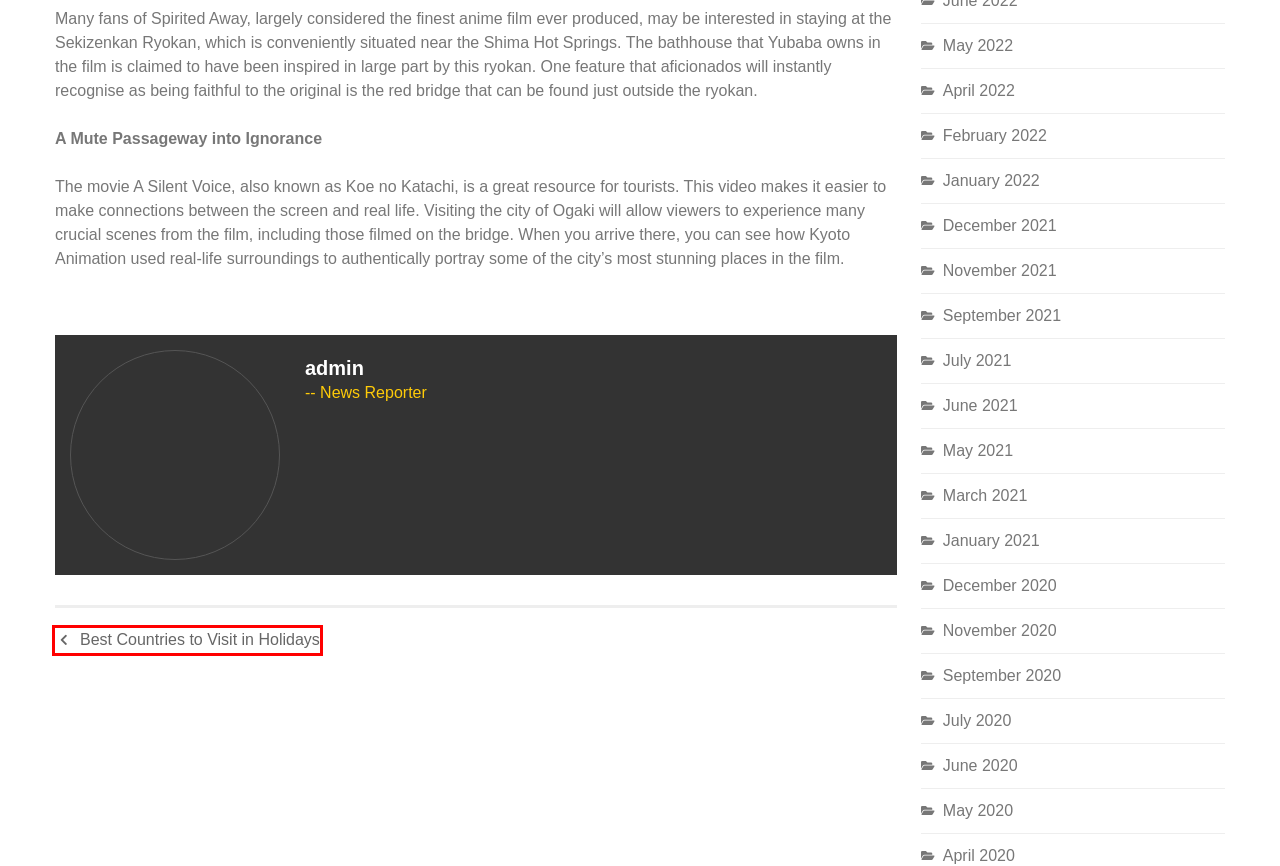Look at the screenshot of a webpage that includes a red bounding box around a UI element. Select the most appropriate webpage description that matches the page seen after clicking the highlighted element. Here are the candidates:
A. June 2021 - Live RE Forum
B. July 2021 - Live RE Forum
C. November 2020 - Live RE Forum
D. September 2020 - Live RE Forum
E. January 2021 - Live RE Forum
F. September 2021 - Live RE Forum
G. Best Countries to Visit in Holidays - Live RE Forum
H. May 2021 - Live RE Forum

G